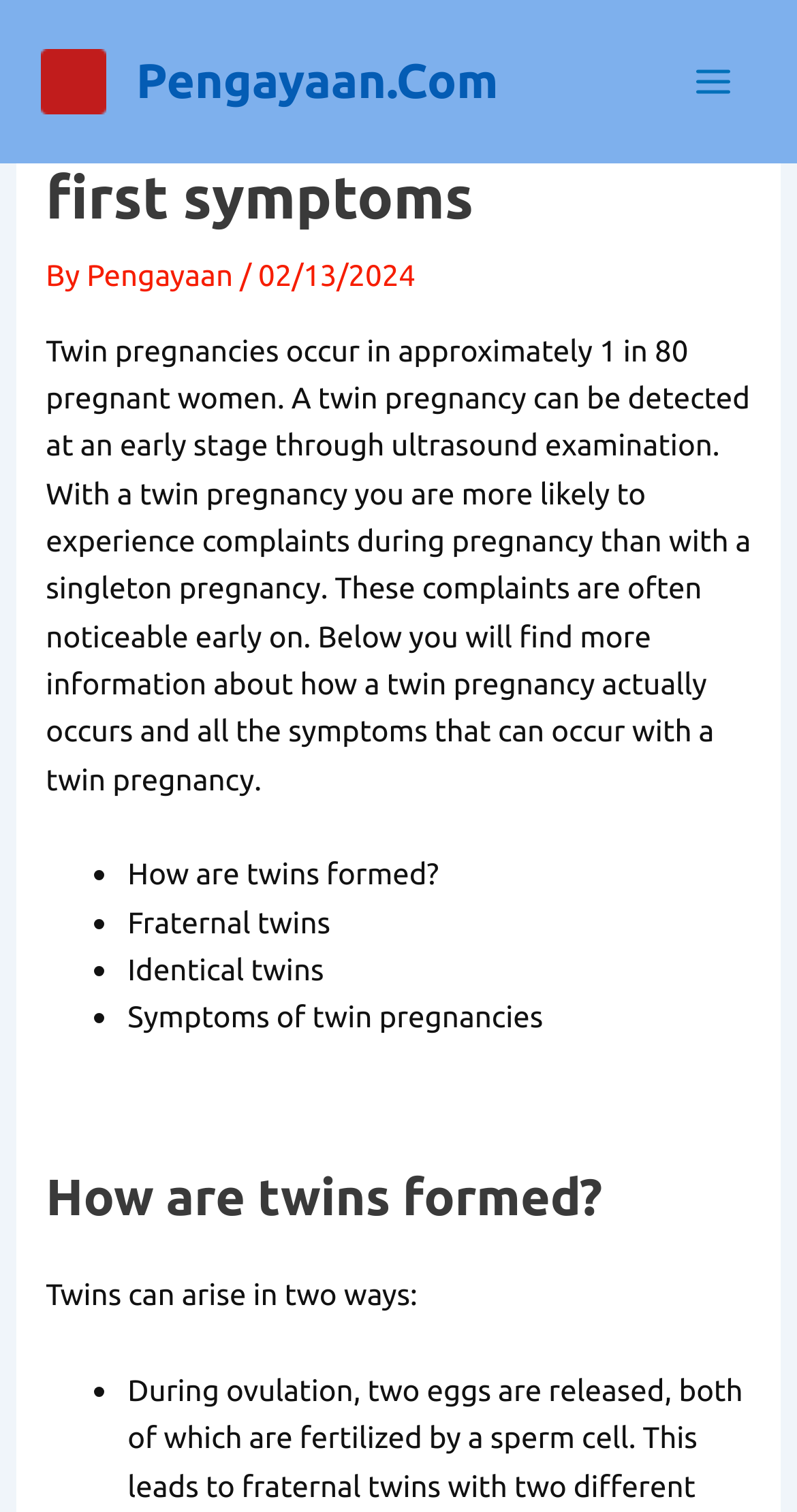What is the date of the article?
Respond with a short answer, either a single word or a phrase, based on the image.

02/13/2024